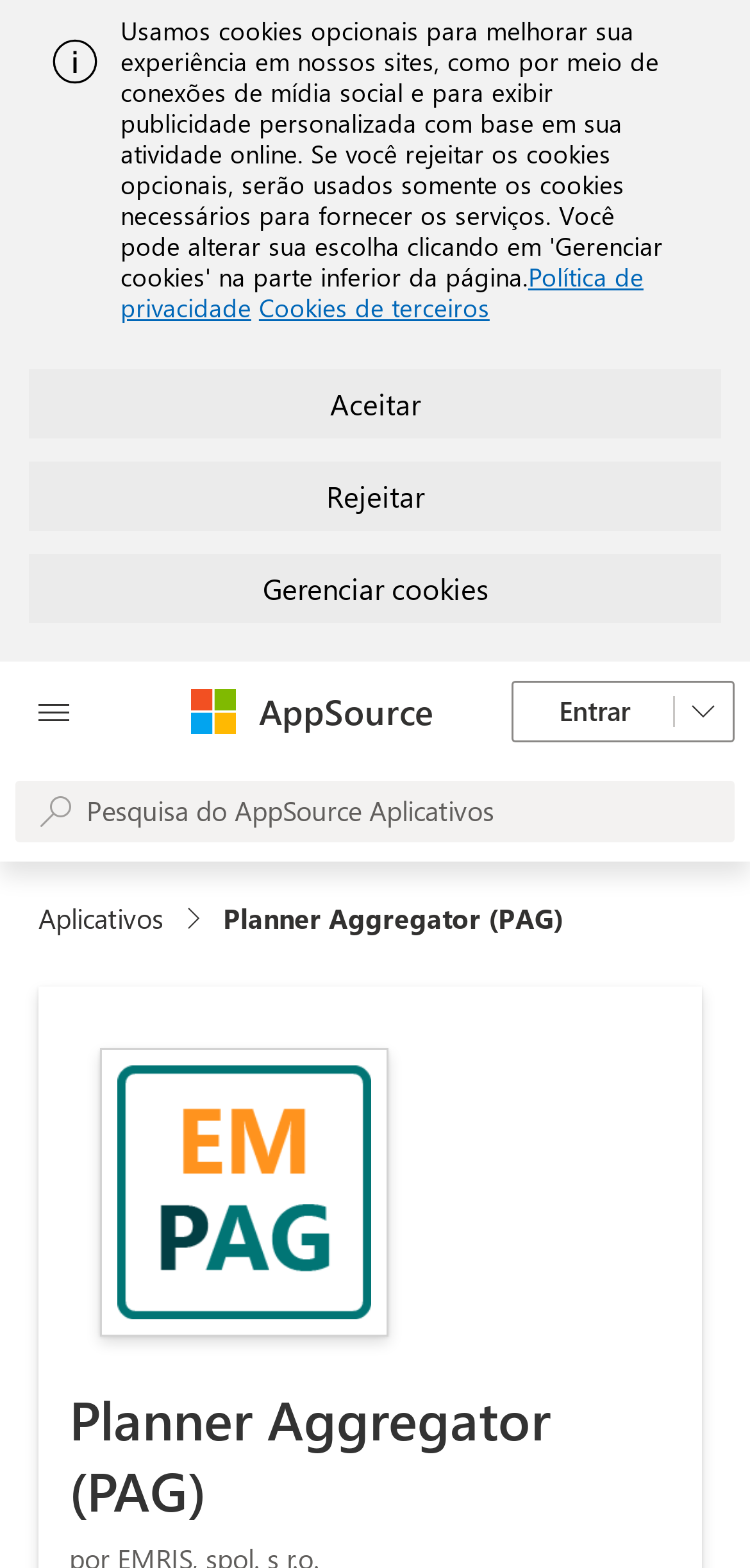How many images are on the webpage?
Based on the image, answer the question with a single word or brief phrase.

3